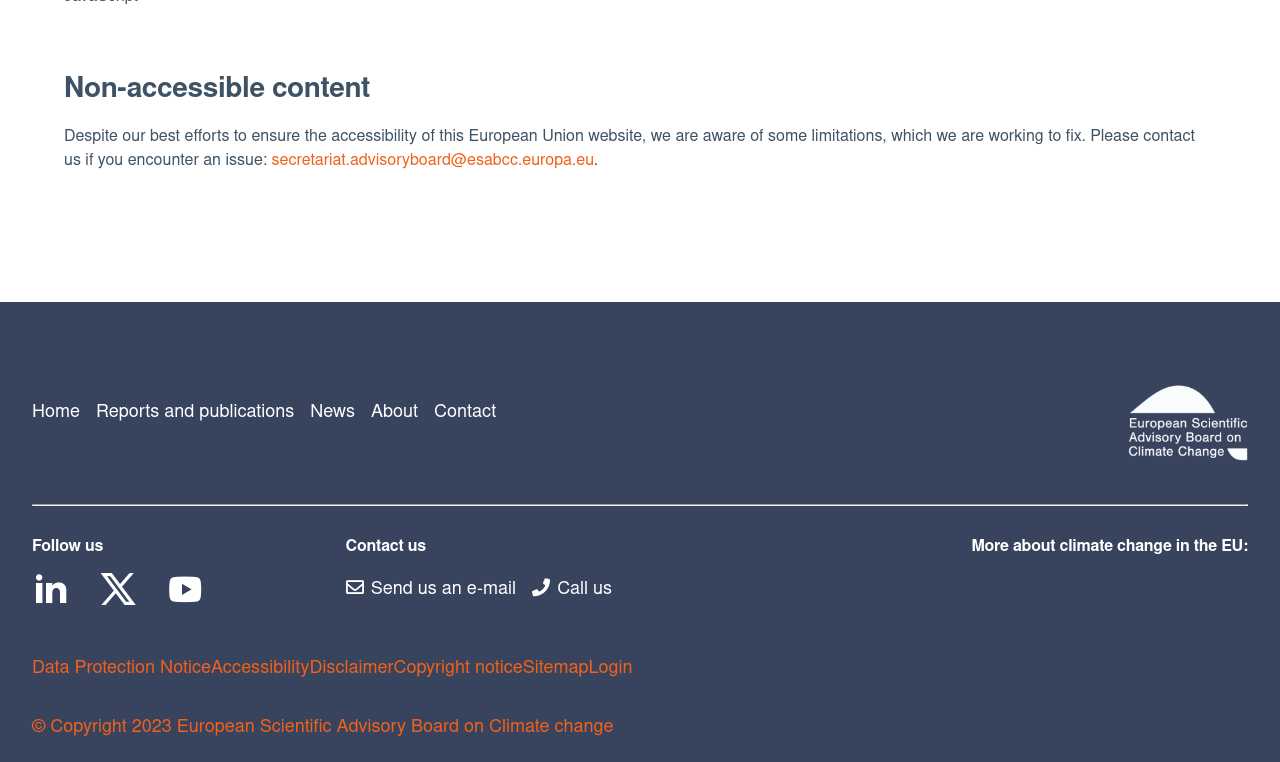Please identify the bounding box coordinates of the element that needs to be clicked to execute the following command: "Contact us via email". Provide the bounding box using four float numbers between 0 and 1, formatted as [left, top, right, bottom].

[0.27, 0.763, 0.403, 0.786]